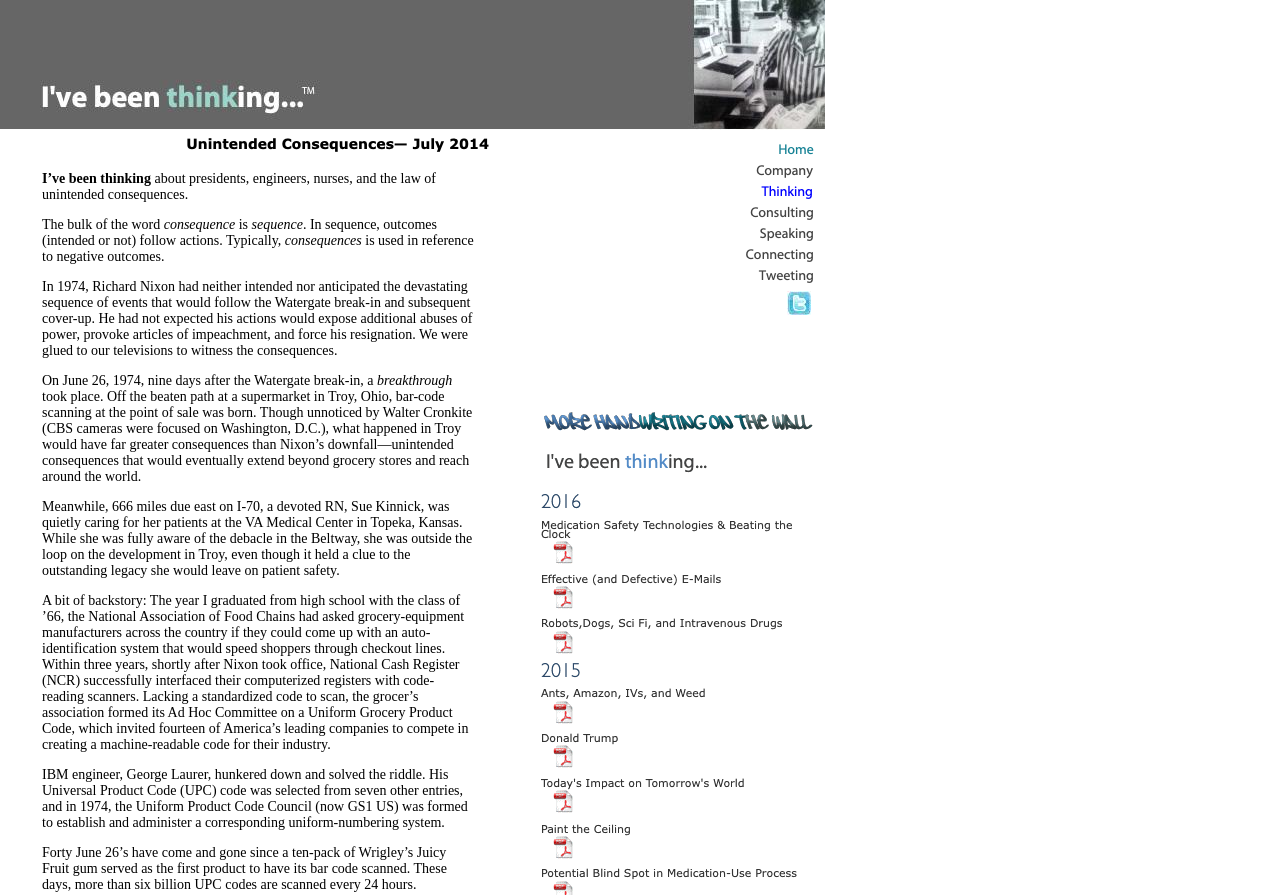Summarize the contents and layout of the webpage in detail.

The webpage is titled "Consequences" and appears to be a collection of handwriting samples or exercises. The page is divided into two main sections, with a table at the top and another table below it.

The top table has one row with two grid cells, taking up the entire width of the table. The bottom table has five rows, each with multiple grid cells. The grid cells in the bottom table contain a mix of empty cells and cells with handwriting samples or images. There are two images in the table, one labeled "m1" and another labeled "More handwriting on the wall". The images are positioned in the middle of their respective rows.

The handwriting samples or exercises are scattered throughout the table, with some rows having multiple samples and others having only one. The samples are positioned in the middle of their respective grid cells, with some cells containing only a small portion of the sample. The overall layout of the table is organized, with clear divisions between the rows and columns.